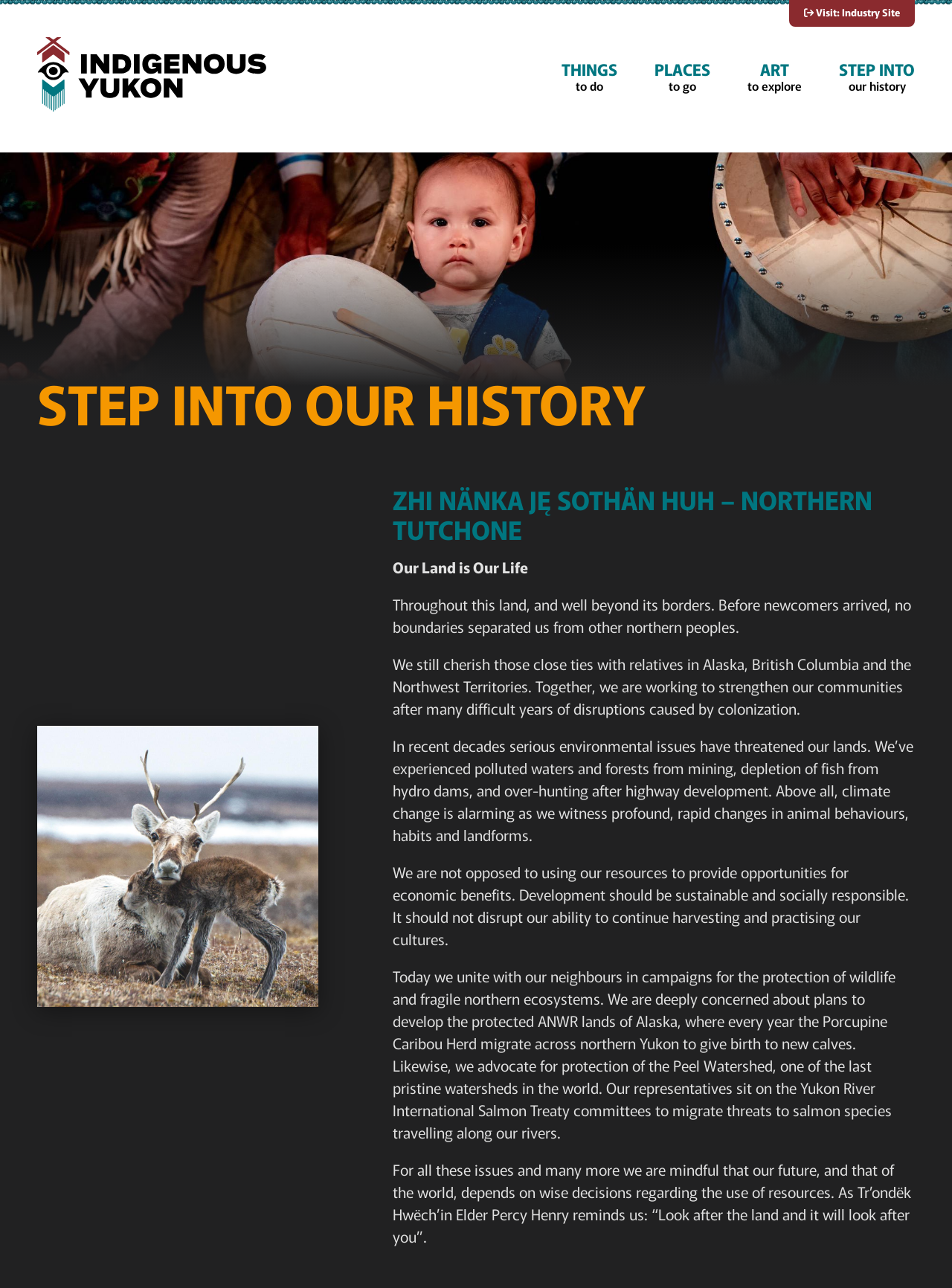What is the message of Tr’ondëk Hwëch’in Elder Percy Henry?
Using the image as a reference, answer the question in detail.

The webpage quotes Tr’ondëk Hwëch’in Elder Percy Henry as saying 'Look after the land and it will look after you', emphasizing the importance of taking care of the environment.